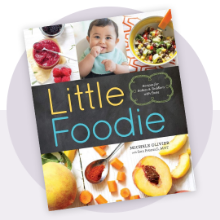What is the focus of the recipes in the cookbook?
Based on the visual information, provide a detailed and comprehensive answer.

The focus of the recipes in the cookbook is on nutritious and appealing meals for infants and toddlers, as suggested by the presence of fresh, colorful ingredients, including fruits and healthy recipes, surrounding the baby on the cover.